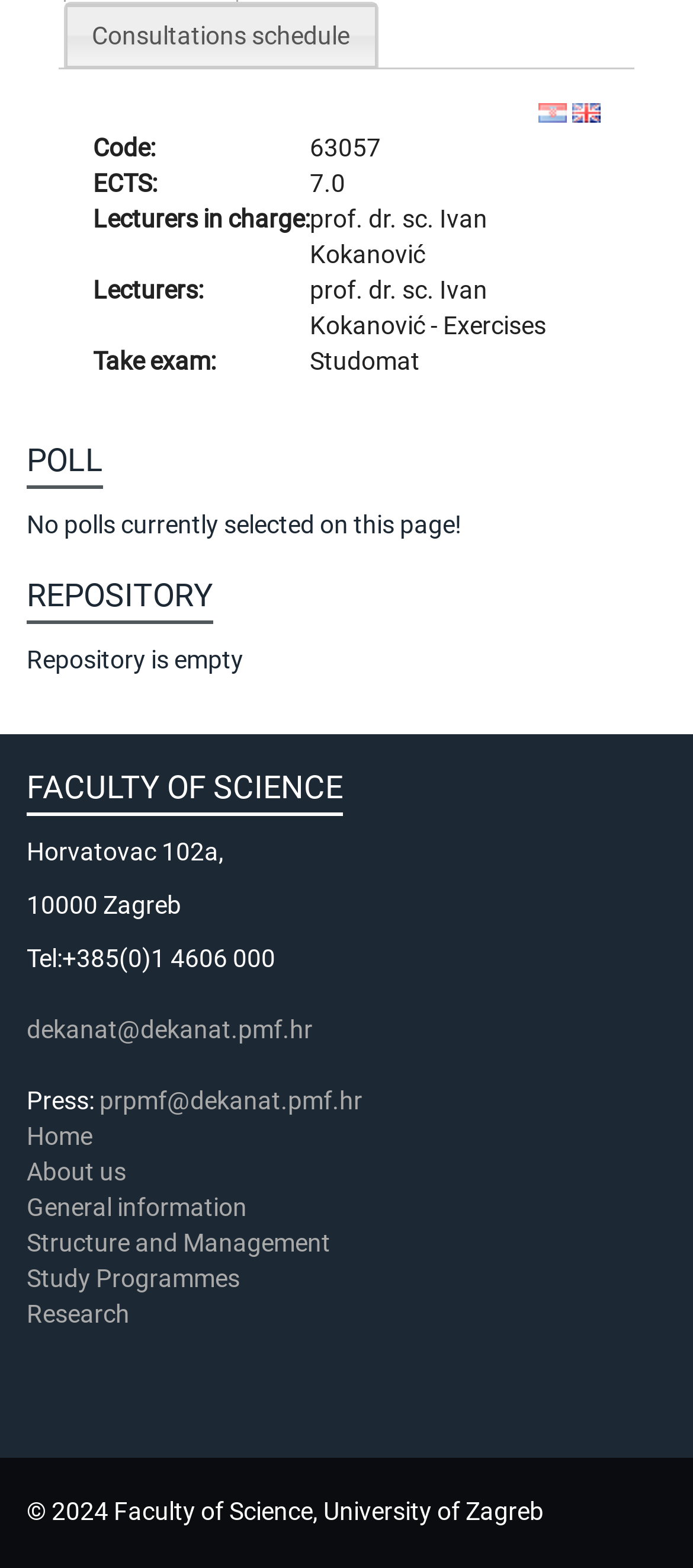Who is the lecturer in charge of the course?
Respond to the question with a single word or phrase according to the image.

prof. dr. sc. Ivan Kokanović